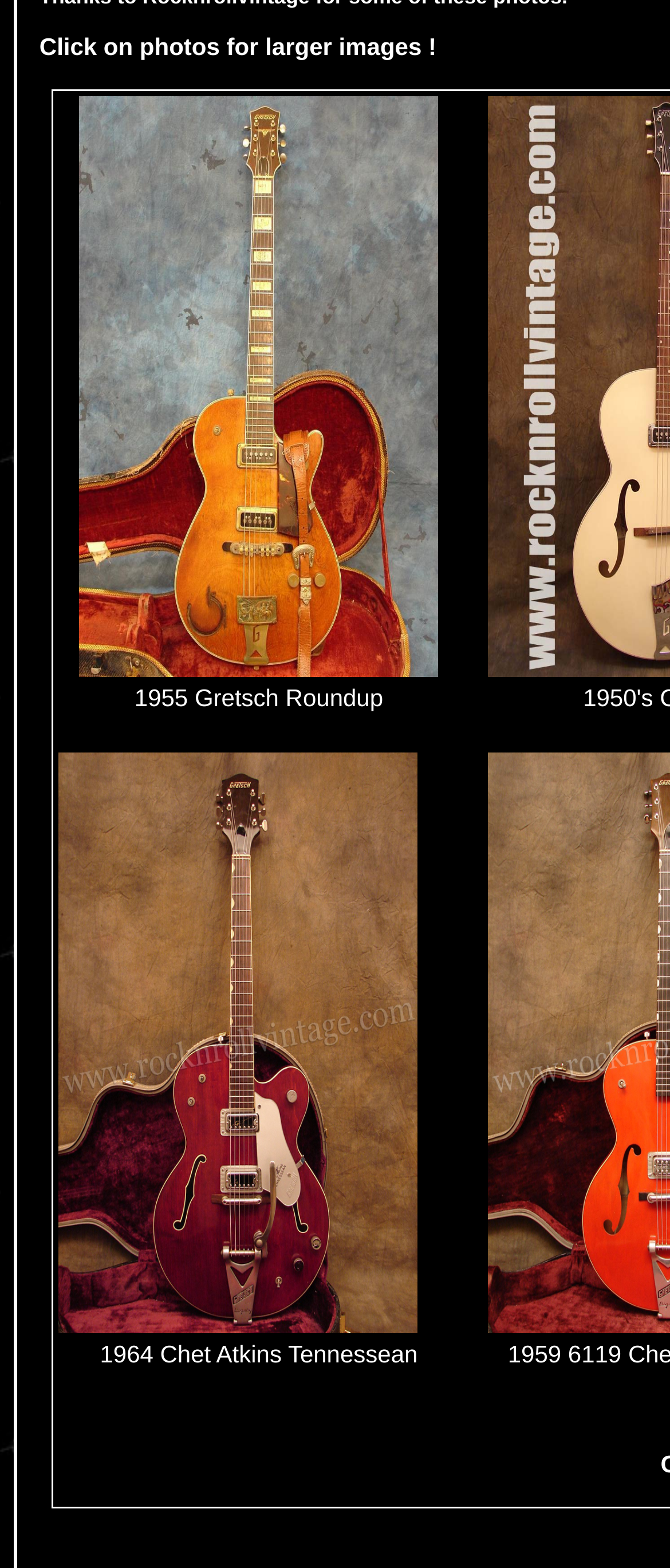What is the purpose of the webpage?
Please look at the screenshot and answer using one word or phrase.

To display guitar information